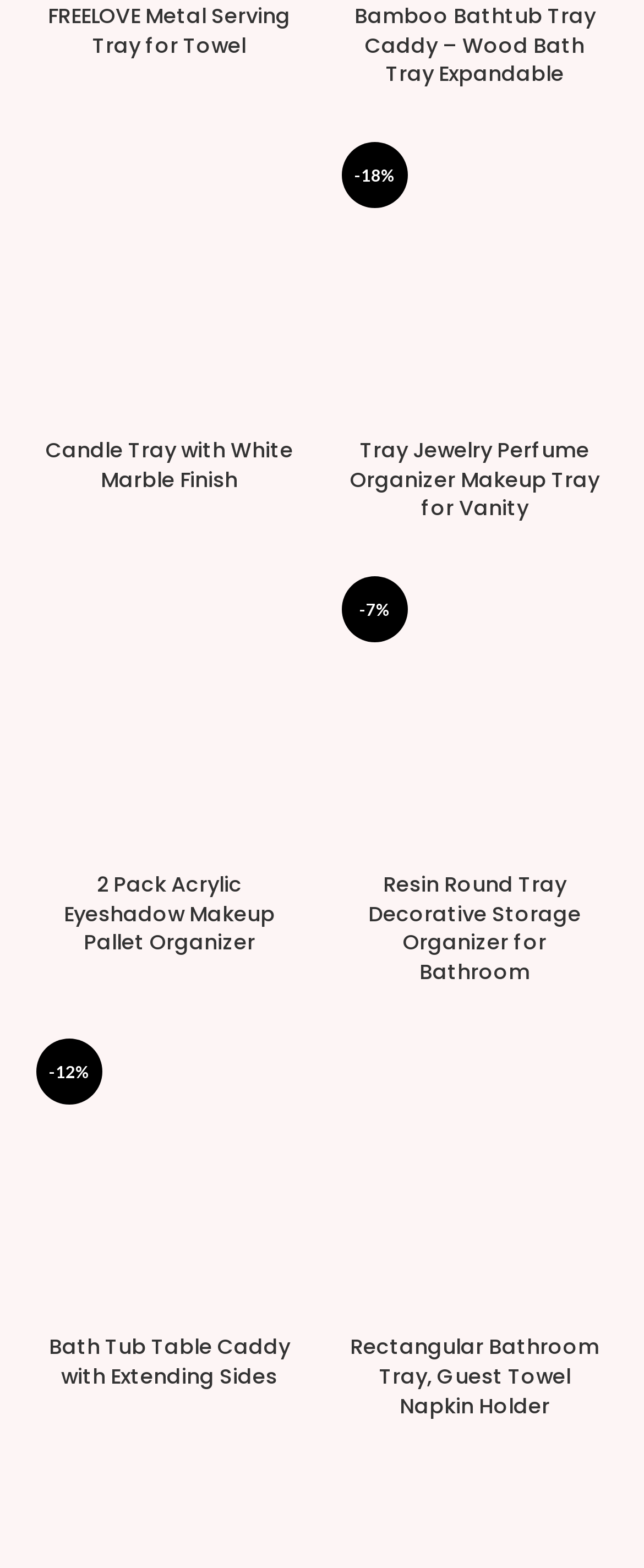Highlight the bounding box coordinates of the region I should click on to meet the following instruction: "See product at Amazon".

[0.064, 0.061, 0.372, 0.102]